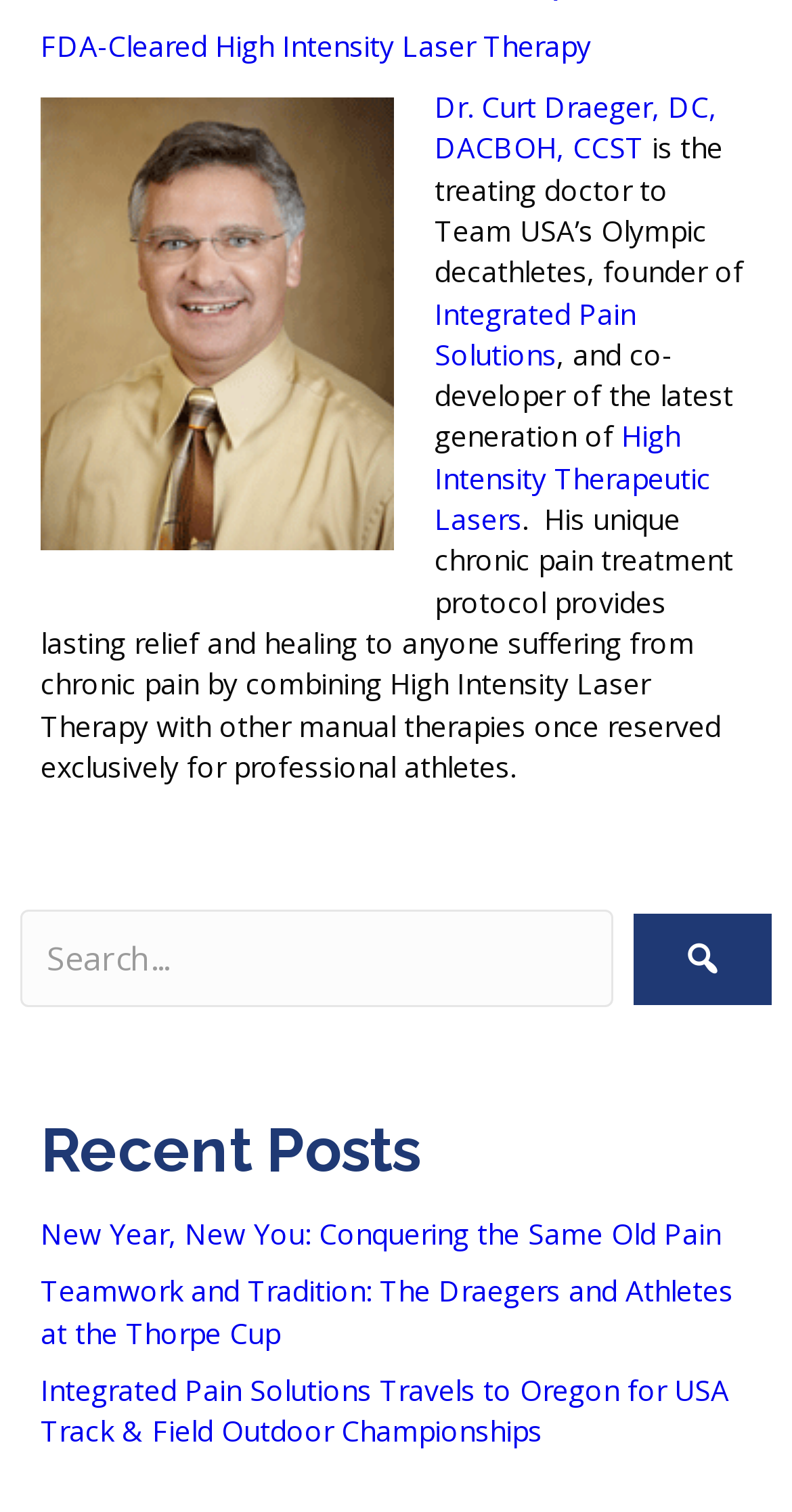Please determine the bounding box coordinates of the element's region to click for the following instruction: "Search for a topic".

[0.026, 0.602, 0.774, 0.666]